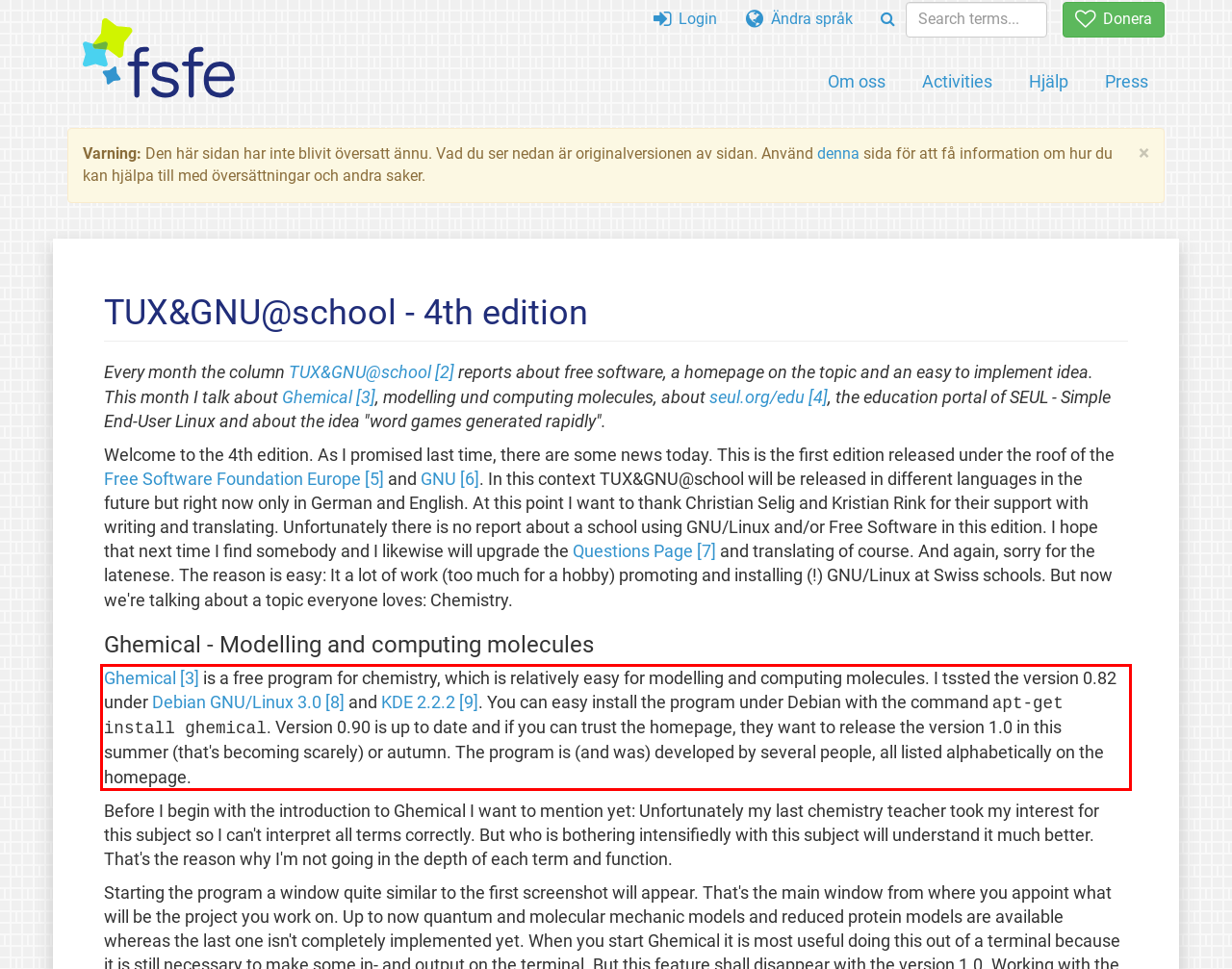Examine the webpage screenshot, find the red bounding box, and extract the text content within this marked area.

Ghemical [3] is a free program for chemistry, which is relatively easy for modelling and computing molecules. I tssted the version 0.82 under Debian GNU/Linux 3.0 [8] and KDE 2.2.2 [9]. You can easy install the program under Debian with the command apt-get install ghemical. Version 0.90 is up to date and if you can trust the homepage, they want to release the version 1.0 in this summer (that's becoming scarely) or autumn. The program is (and was) developed by several people, all listed alphabetically on the homepage.